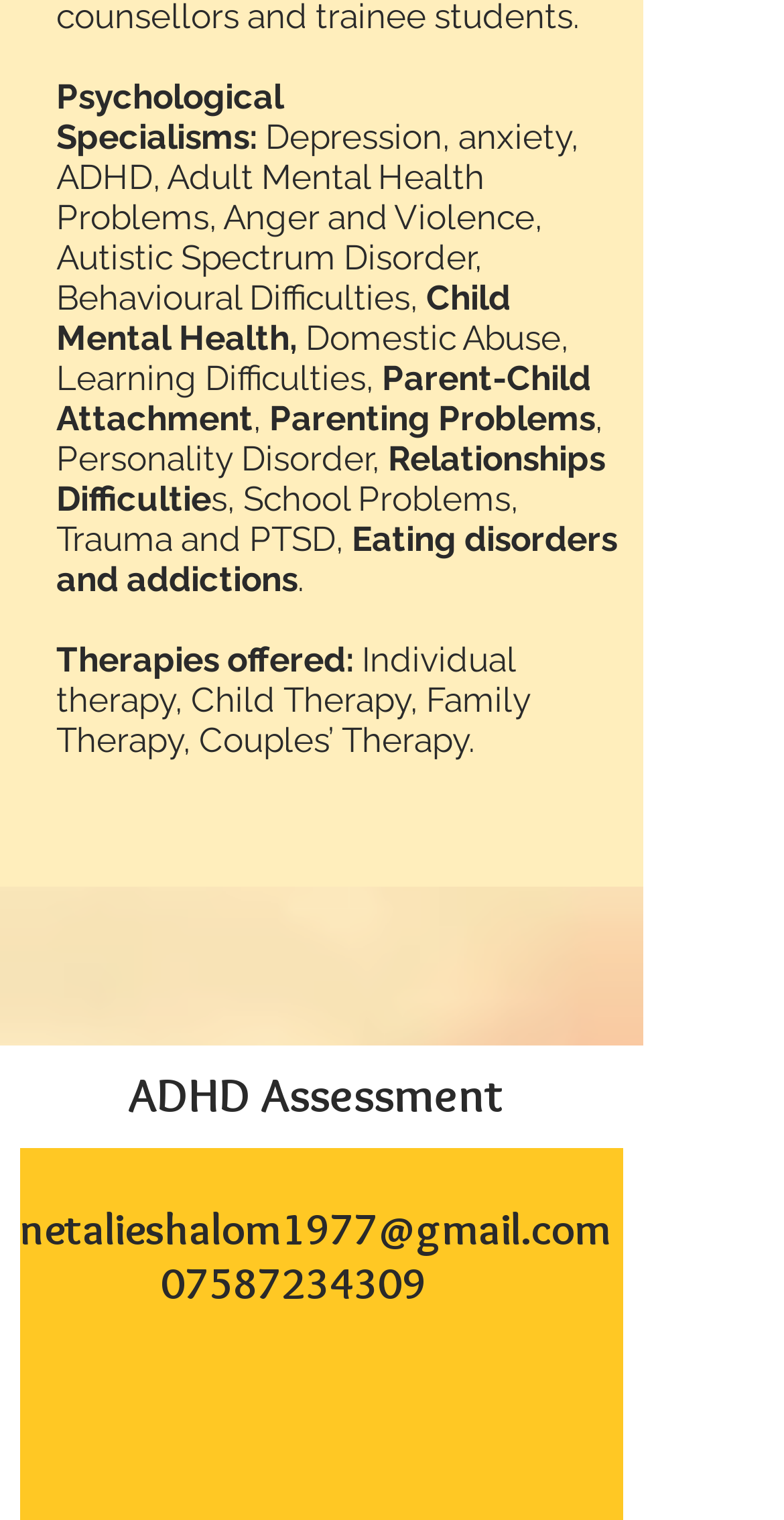What psychological specialisms are listed on the webpage?
Please provide a single word or phrase as your answer based on the image.

Depression, anxiety, ADHD, etc.